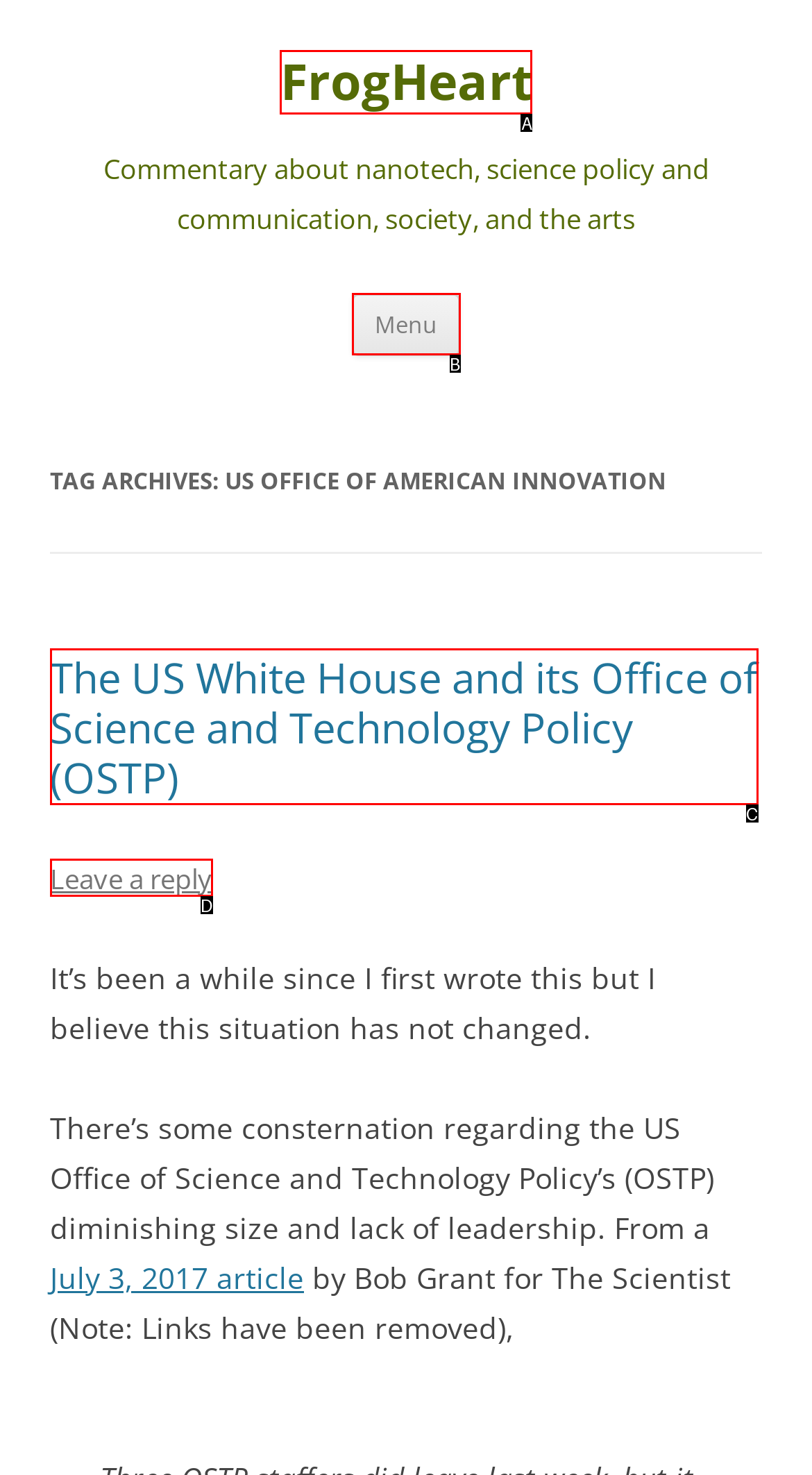Select the option that matches this description: Menu
Answer by giving the letter of the chosen option.

B